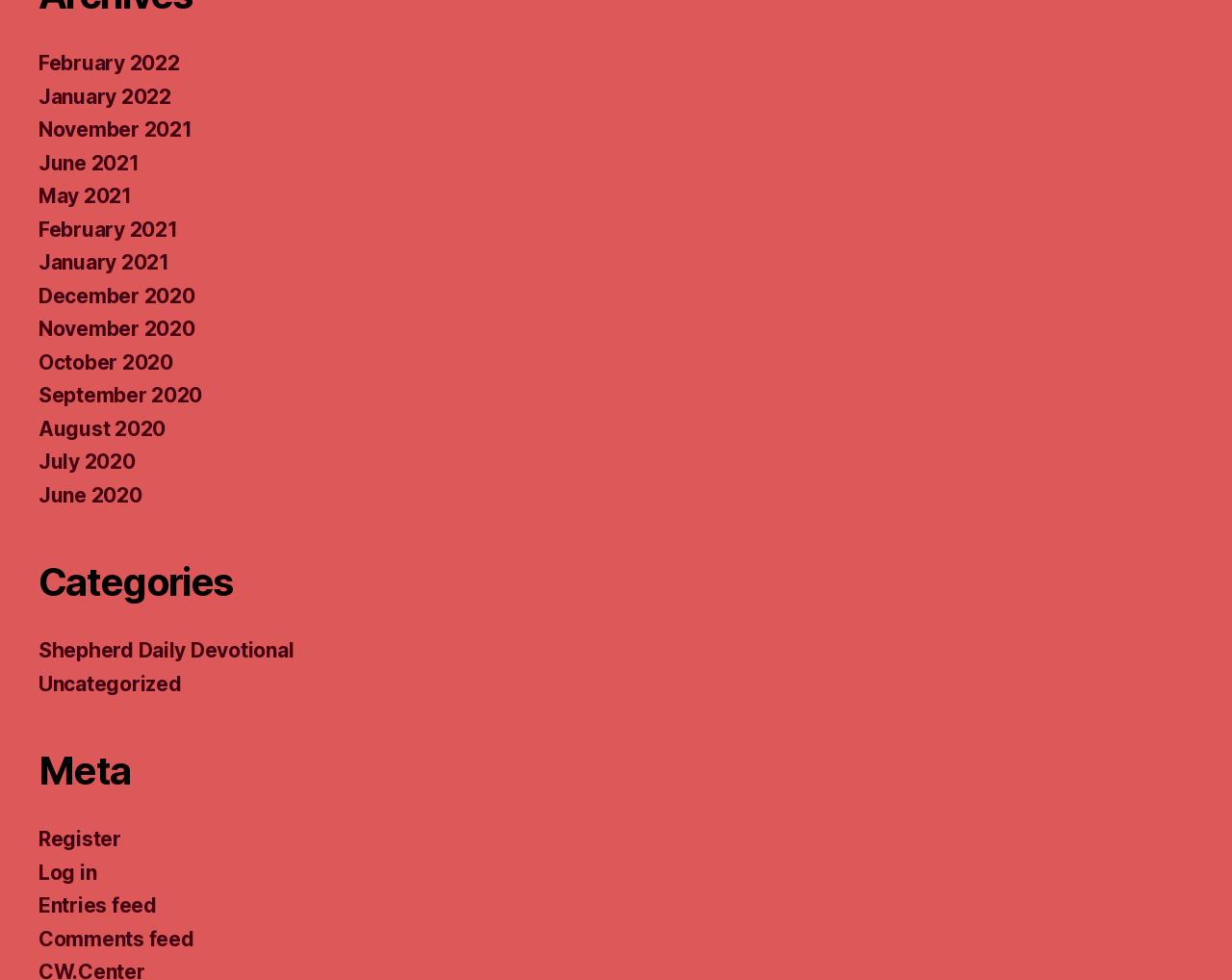Determine the bounding box coordinates of the clickable element necessary to fulfill the instruction: "View archives for February 2022". Provide the coordinates as four float numbers within the 0 to 1 range, i.e., [left, top, right, bottom].

[0.031, 0.053, 0.146, 0.077]